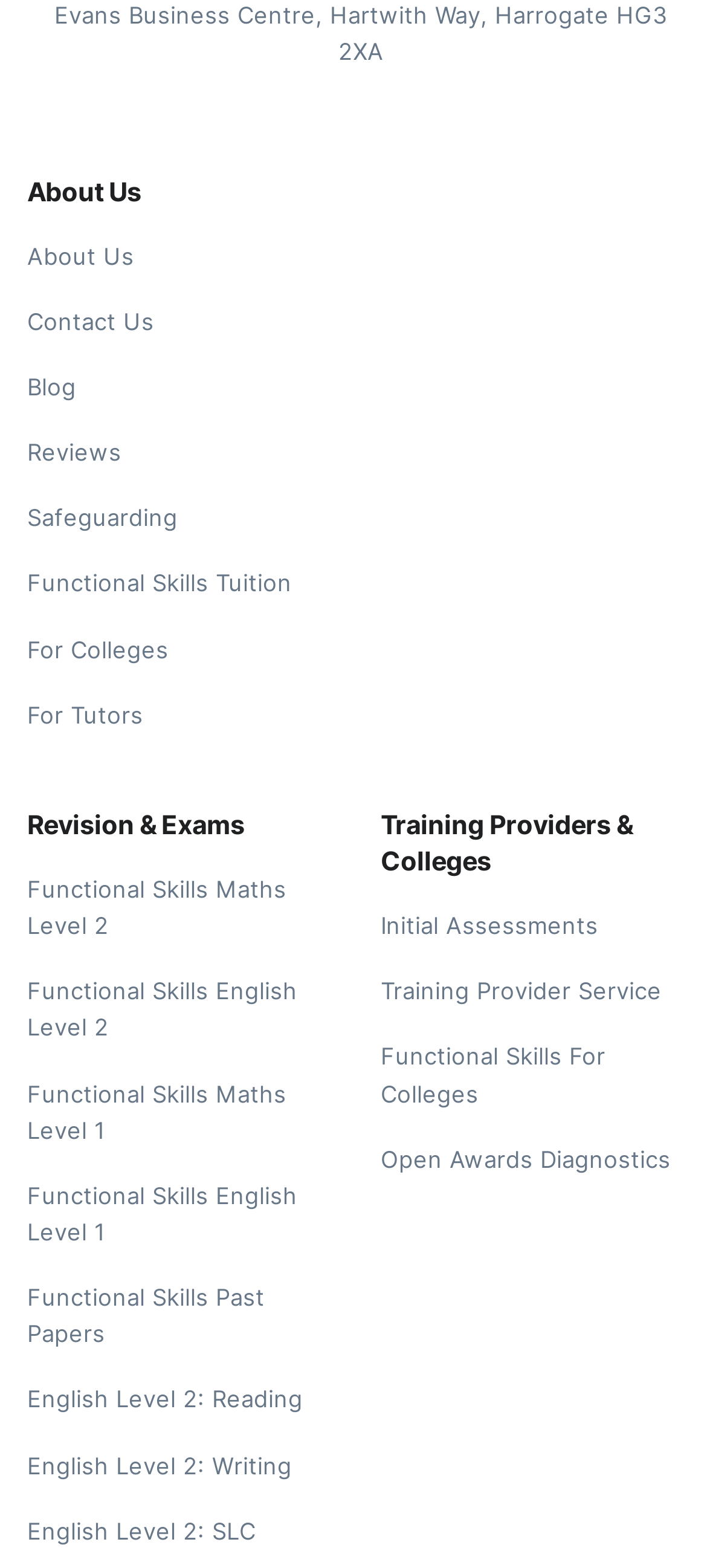Specify the bounding box coordinates (top-left x, top-left y, bottom-right x, bottom-right y) of the UI element in the screenshot that matches this description: Functional Skills English Level 1

[0.038, 0.742, 0.462, 0.807]